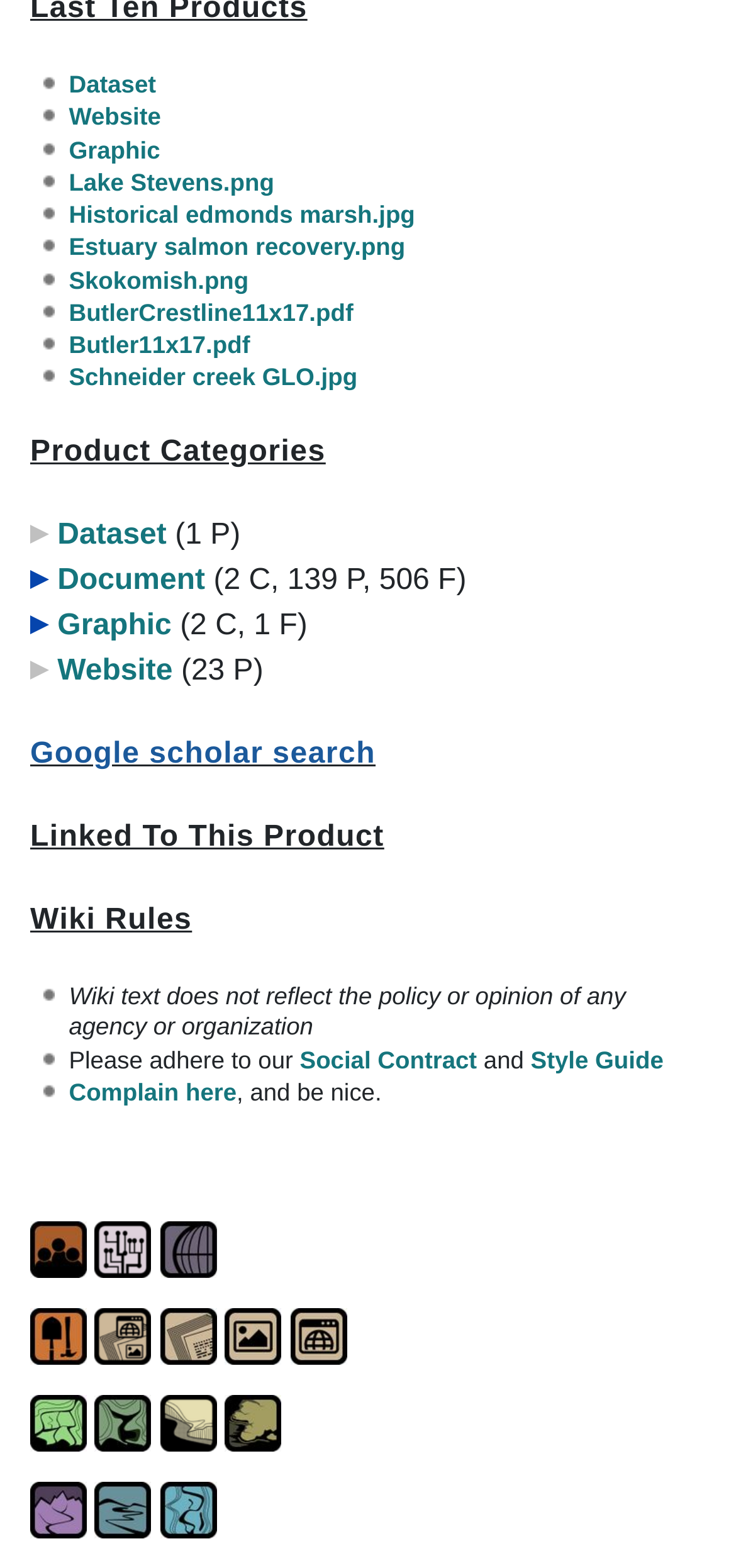Determine the coordinates of the bounding box for the clickable area needed to execute this instruction: "Click on Dataset".

[0.094, 0.045, 0.212, 0.063]